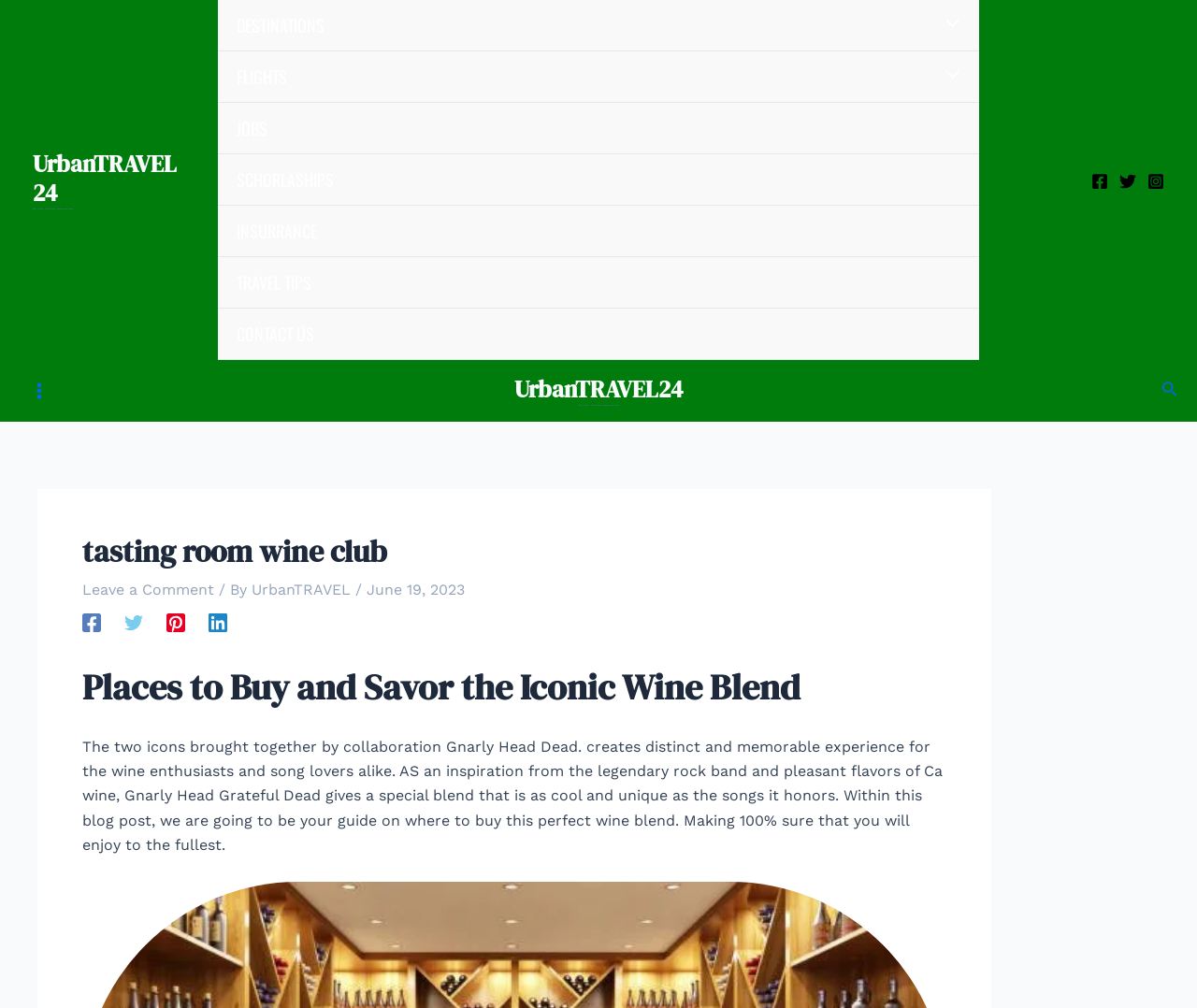What is the name of the wine blend?
Please use the image to provide an in-depth answer to the question.

The name of the wine blend is mentioned in the paragraph as 'Gnarly Head Grateful Dead', which is a collaboration between the legendary rock band and pleasant flavors of California wine.